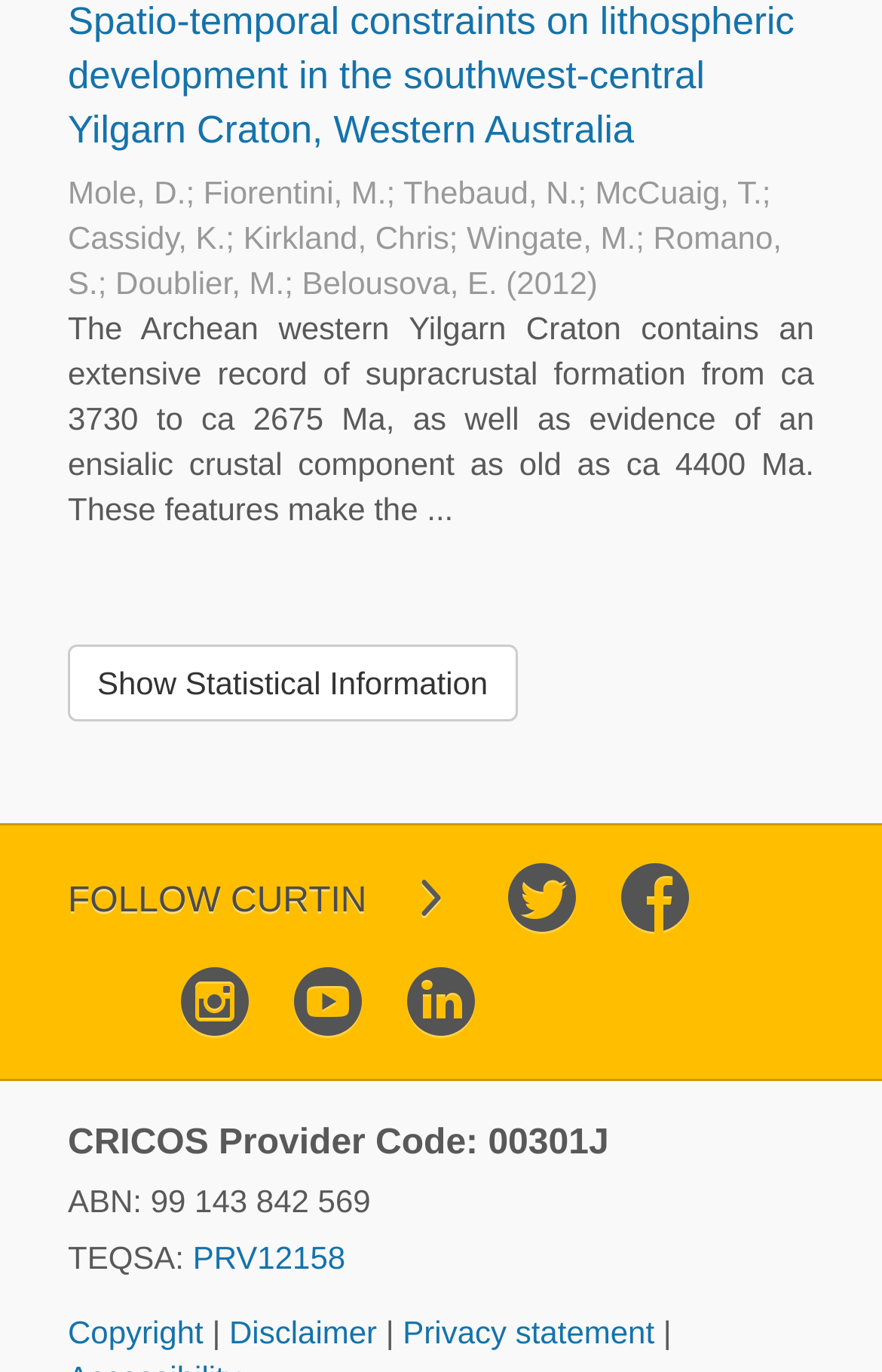Carefully observe the image and respond to the question with a detailed answer:
What is the CRICOS Provider Code?

The CRICOS Provider Code can be found in the StaticText element with the text 'CRICOS Provider Code: 00301J'. The code is '00301J'.